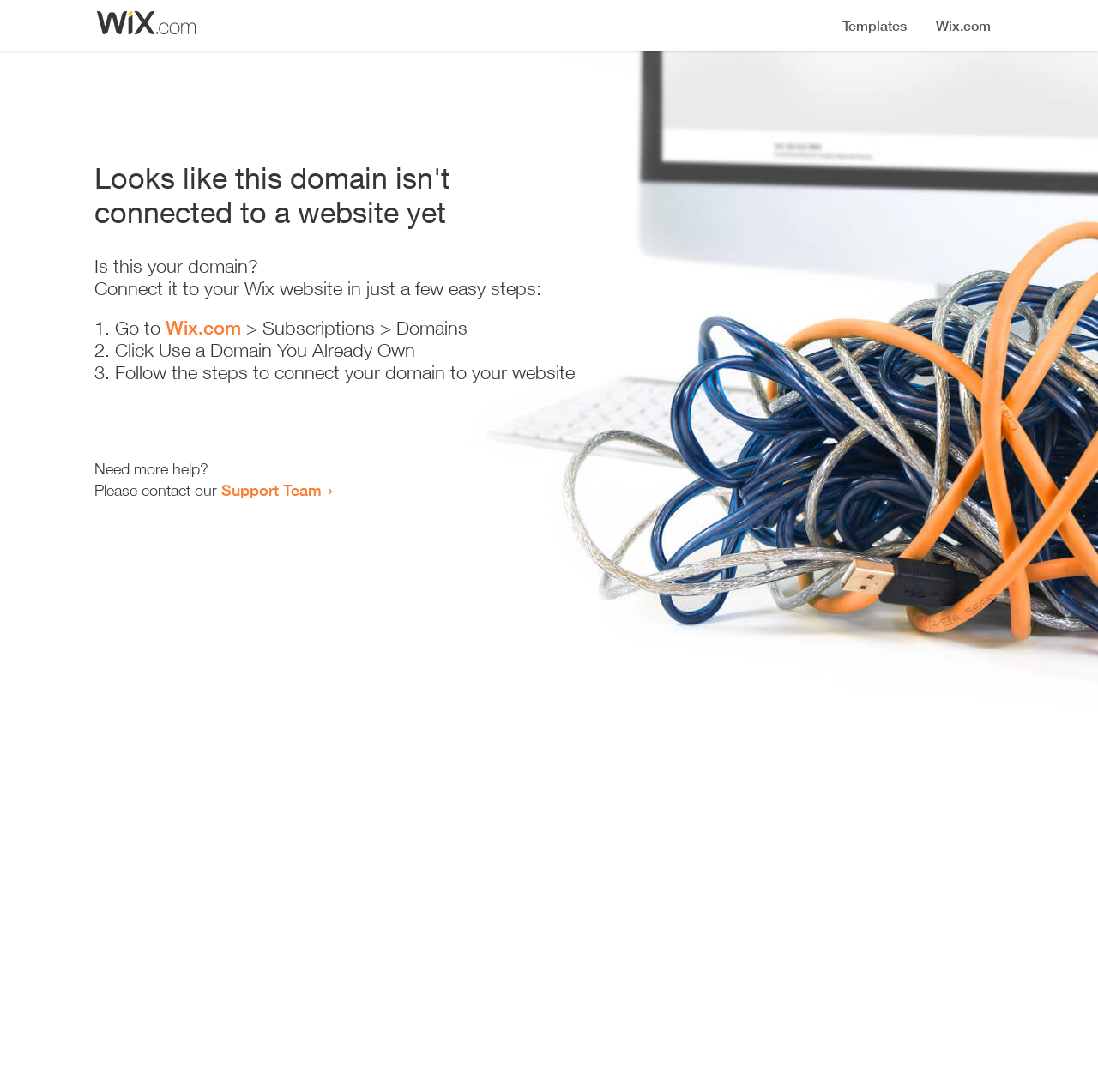For the following element description, predict the bounding box coordinates in the format (top-left x, top-left y, bottom-right x, bottom-right y). All values should be floating point numbers between 0 and 1. Description: Parts & Service

None